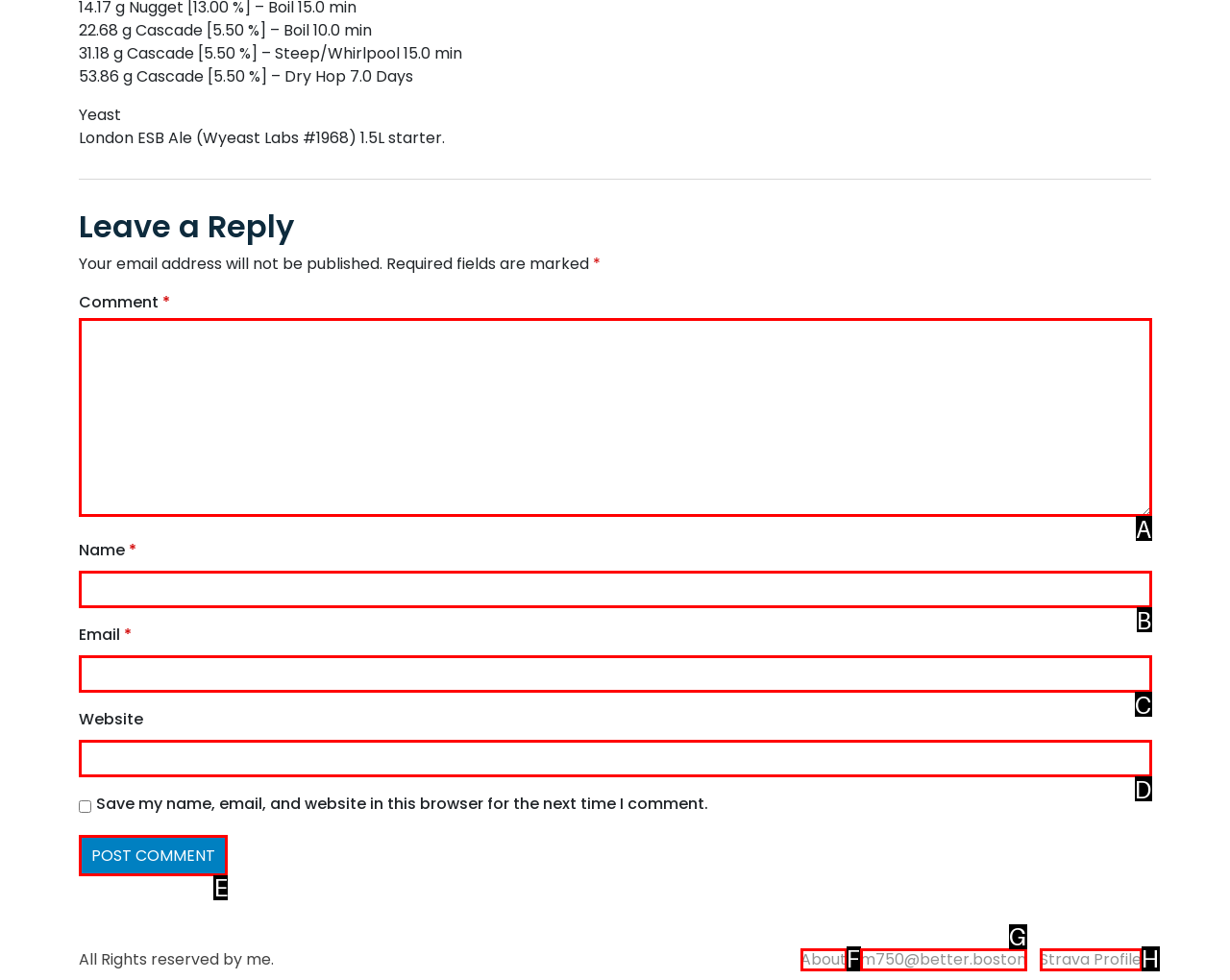Match the description to the correct option: Strava Profile
Provide the letter of the matching option directly.

H